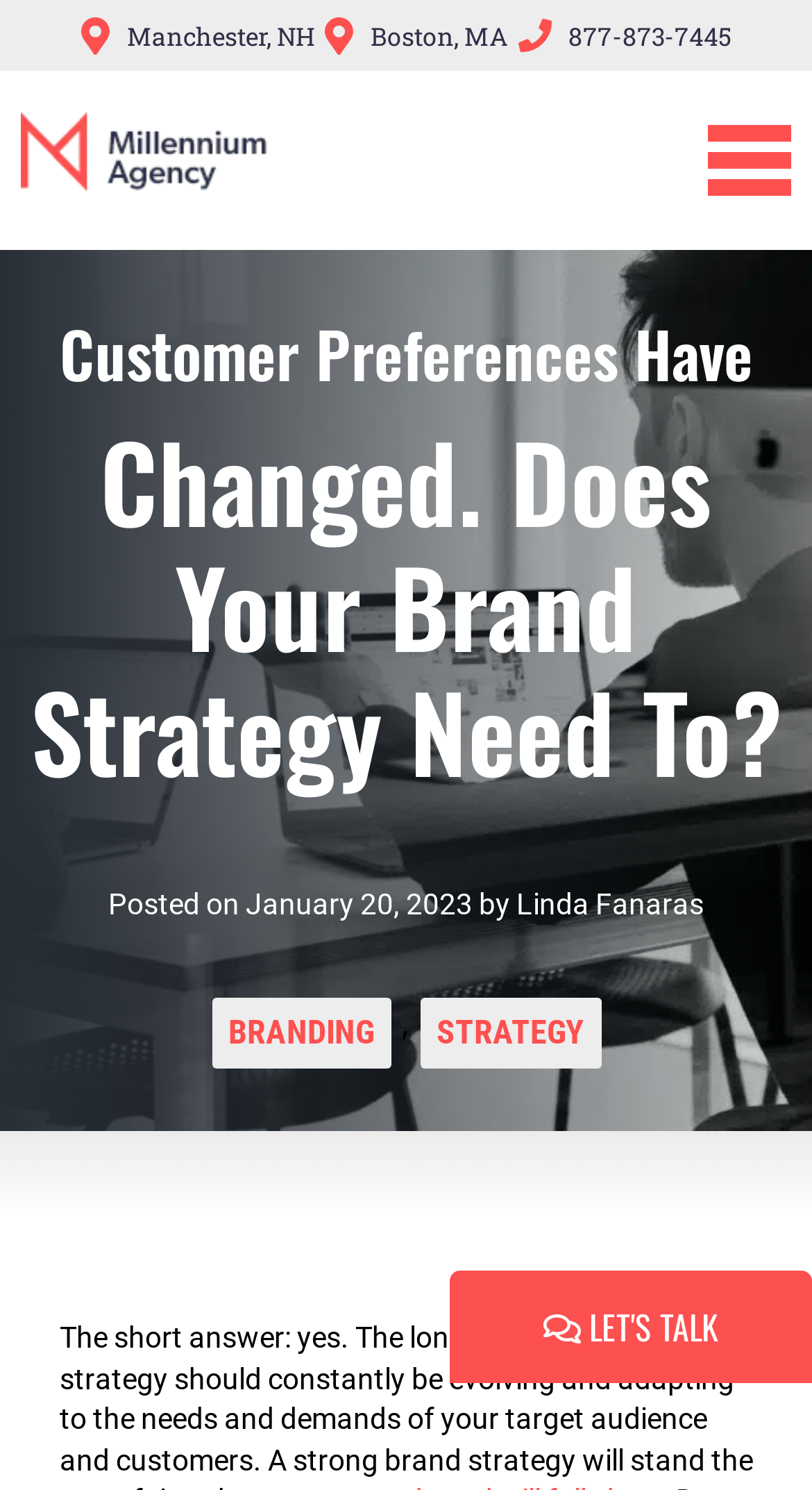Explain in detail what is displayed on the webpage.

The webpage appears to be a blog post or article from Millennium Agency, a branding and strategy company. At the top left of the page, there is a heading with the company name, accompanied by an image of the company's logo. Below this, there are three links to different locations: Manchester, NH, Boston, MA, and a phone number.

To the right of the company name, there is a button labeled "Menu" that controls the main menu. Below the company information, there is a large heading that reads "Customer Preferences Have Changed. Does Your Brand Strategy Need To?" which is likely the title of the article.

Underneath the title, there is a line of text that indicates the article was posted on January 20, 2023, by Linda Fanaras. Further down, there are two links to related topics: "BRANDING" and "STRATEGY". At the bottom right of the page, there is a call-to-action button with the text "LET'S TALK" and an arrow icon.

Overall, the page appears to be a thought leadership article or blog post from Millennium Agency, with a focus on branding and strategy.